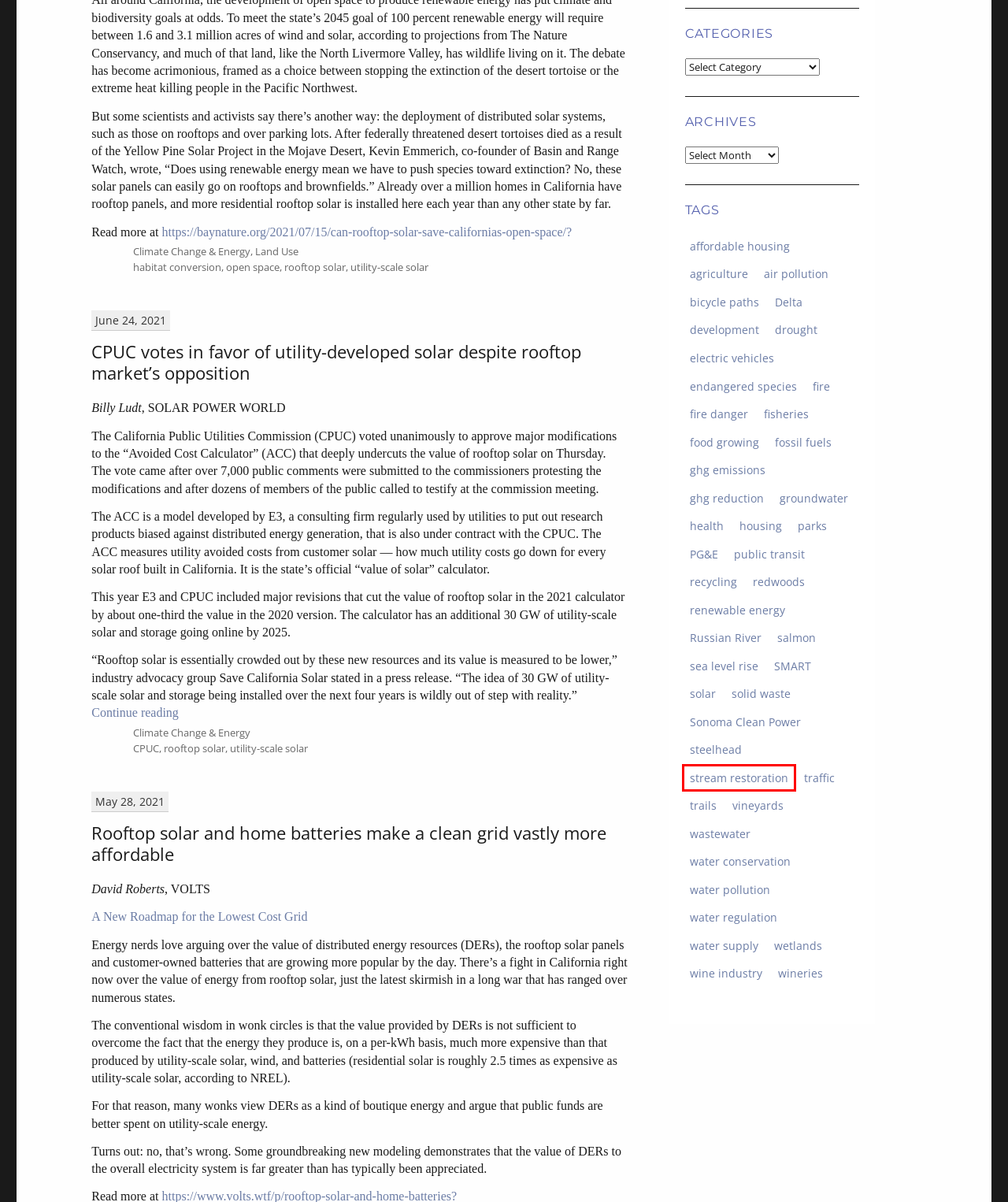Examine the screenshot of a webpage with a red bounding box around an element. Then, select the webpage description that best represents the new page after clicking the highlighted element. Here are the descriptions:
A. development – Enviro Updates
B. stream restoration – Enviro Updates
C. trails – Enviro Updates
D. agriculture – Enviro Updates
E. Russian River – Enviro Updates
F. wine industry – Enviro Updates
G. health – Enviro Updates
H. SMART – Enviro Updates

B